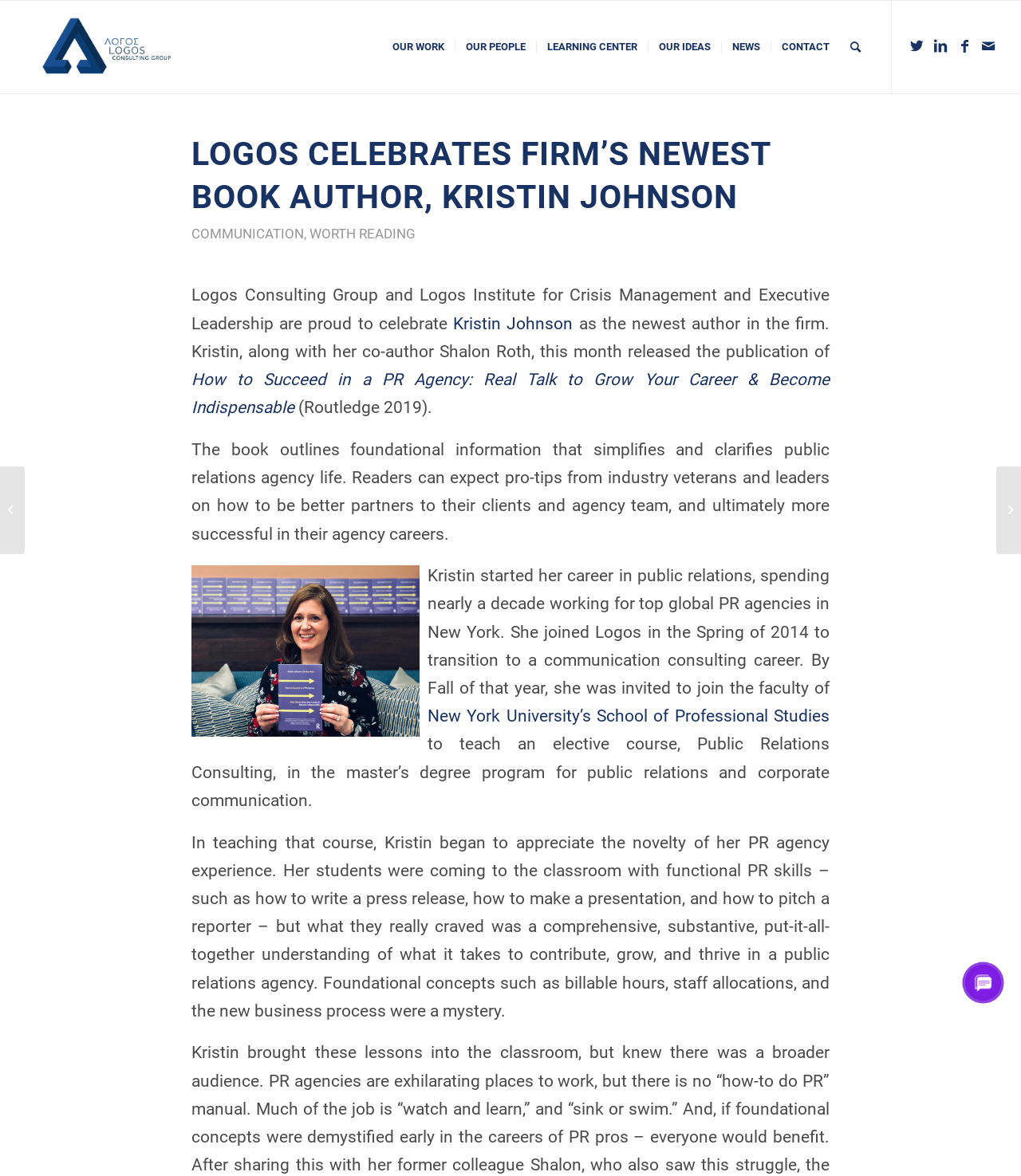Where did Kristin Johnson teach a course on Public Relations Consulting?
Analyze the image and deliver a detailed answer to the question.

I found the answer by reading the text on the webpage, which states that Kristin Johnson was invited to join the faculty of New York University’s School of Professional Studies to teach an elective course, Public Relations Consulting, in the master’s degree program for public relations and corporate communication.